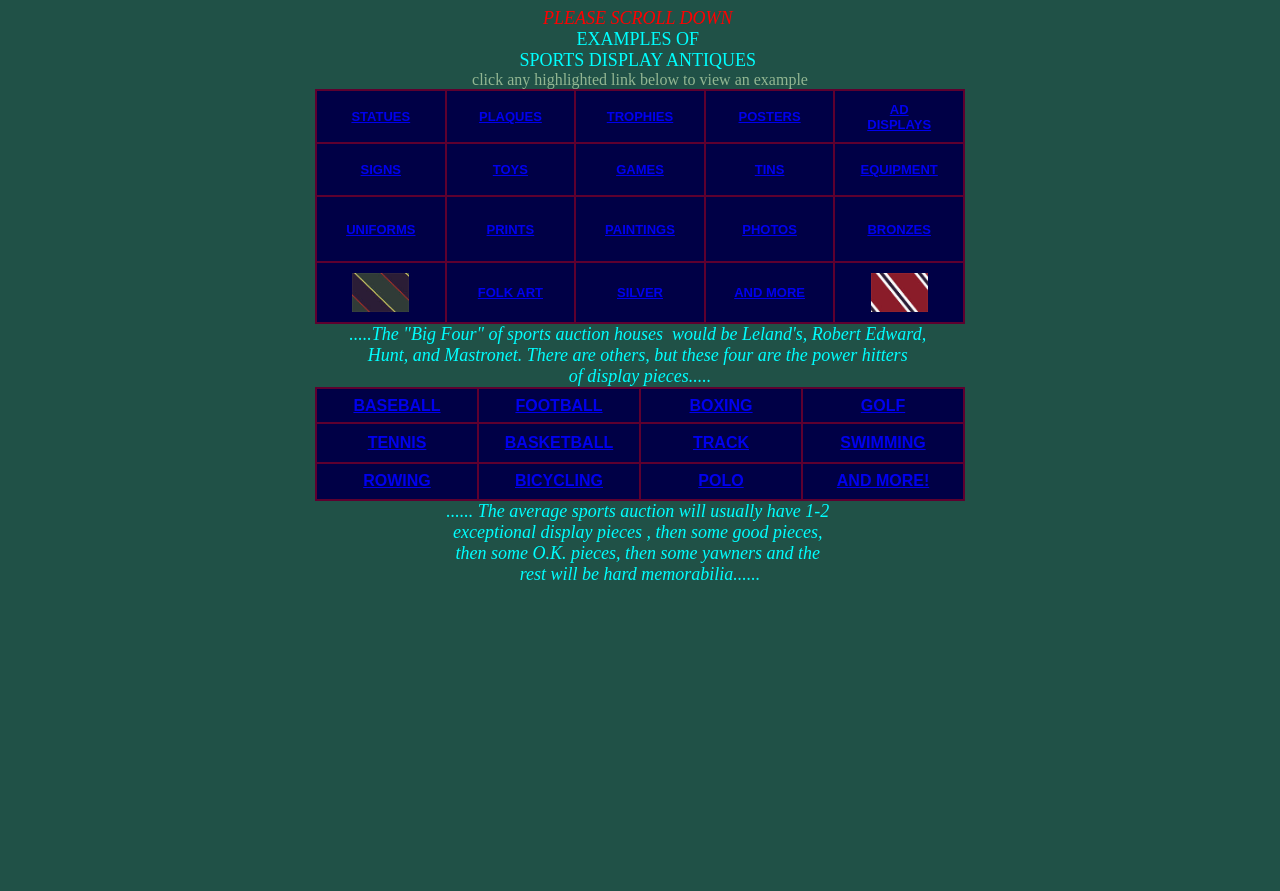Determine the bounding box coordinates for the HTML element mentioned in the following description: "BRONZES". The coordinates should be a list of four floats ranging from 0 to 1, represented as [left, top, right, bottom].

[0.678, 0.249, 0.727, 0.265]